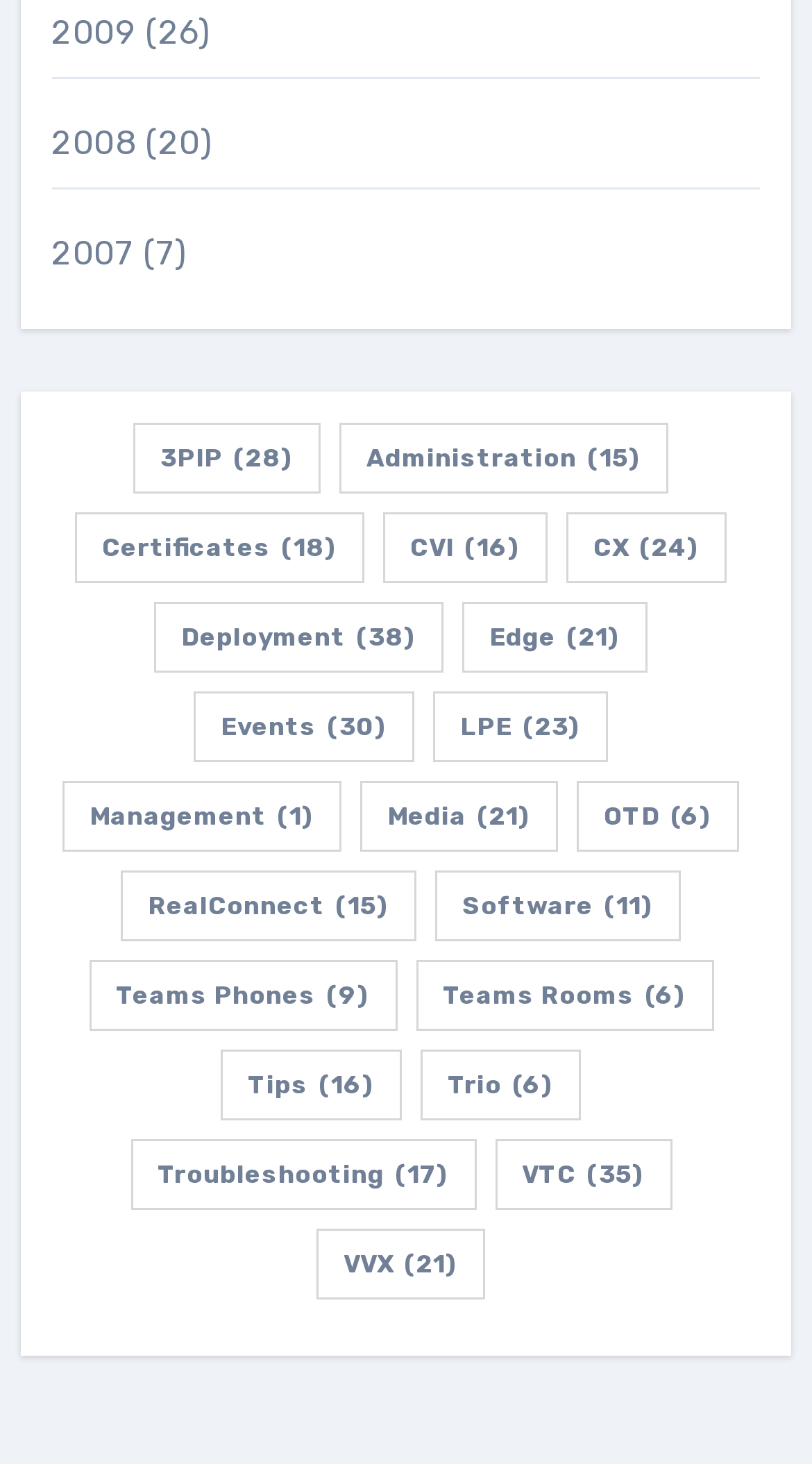Using the provided element description: "3PIP (28)", determine the bounding box coordinates of the corresponding UI element in the screenshot.

[0.164, 0.289, 0.395, 0.338]